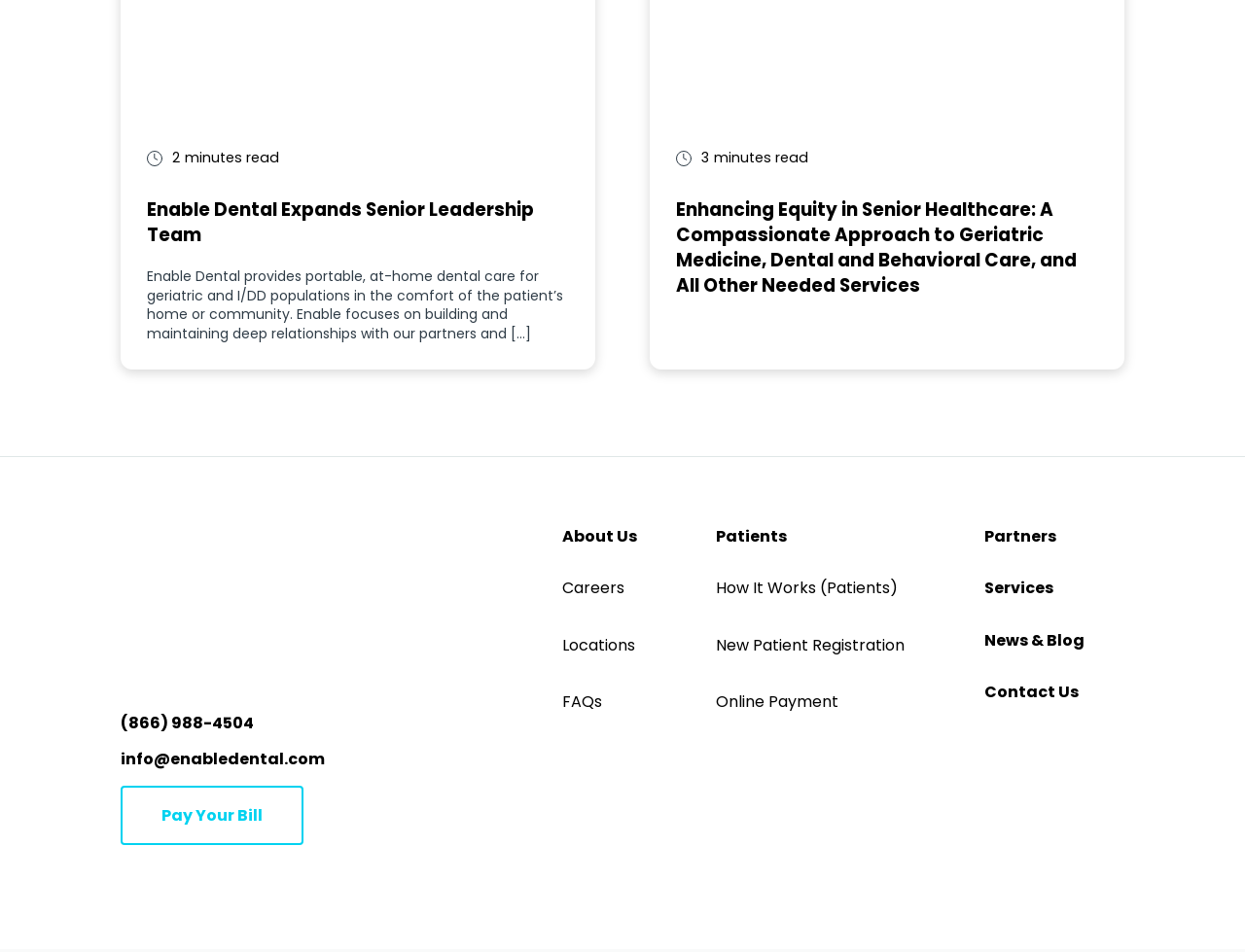Kindly determine the bounding box coordinates of the area that needs to be clicked to fulfill this instruction: "Read about Enable Dental's expansion of senior leadership team".

[0.118, 0.206, 0.429, 0.26]